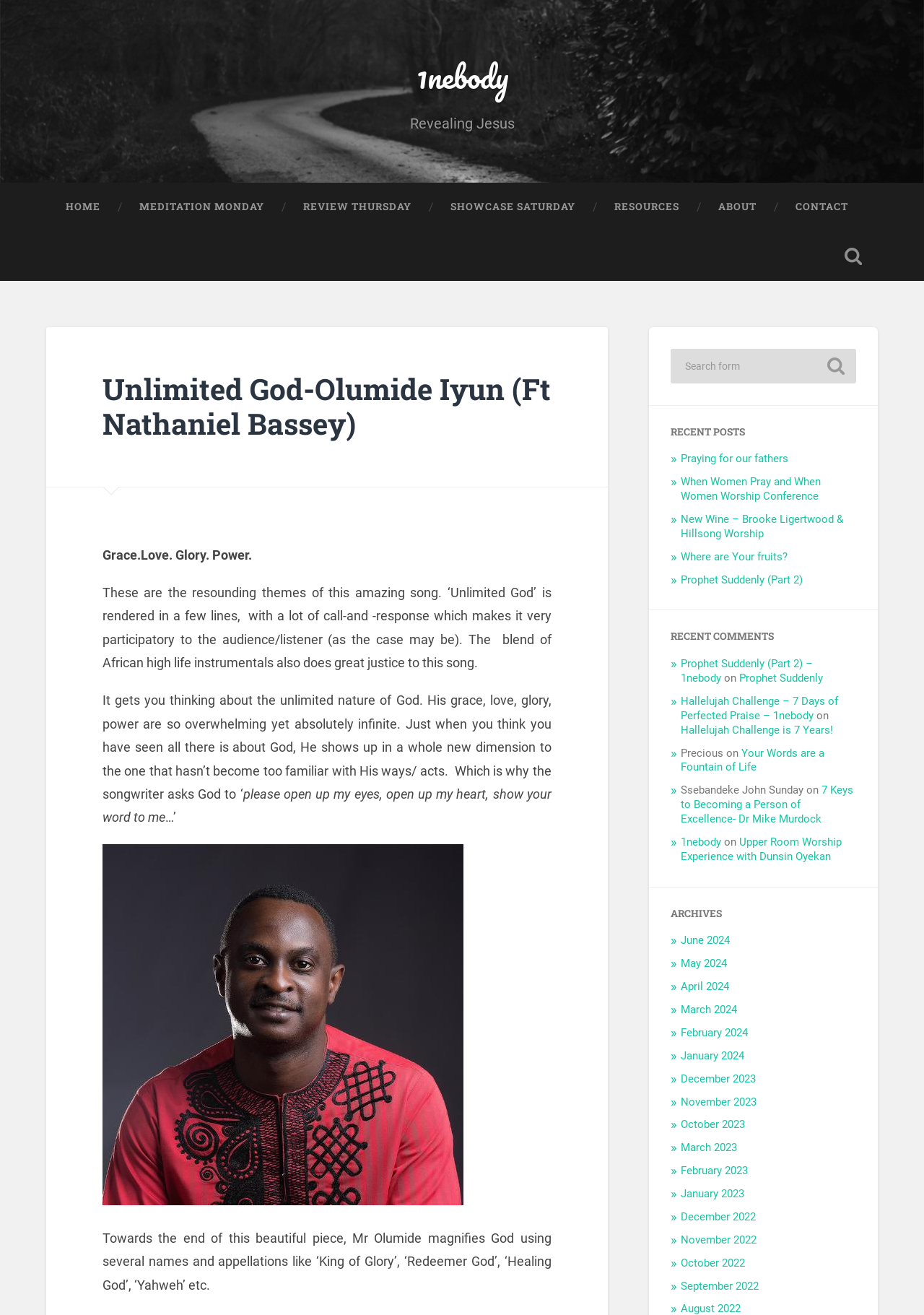Identify the first-level heading on the webpage and generate its text content.

Unlimited God-Olumide Iyun (Ft Nathaniel Bassey)